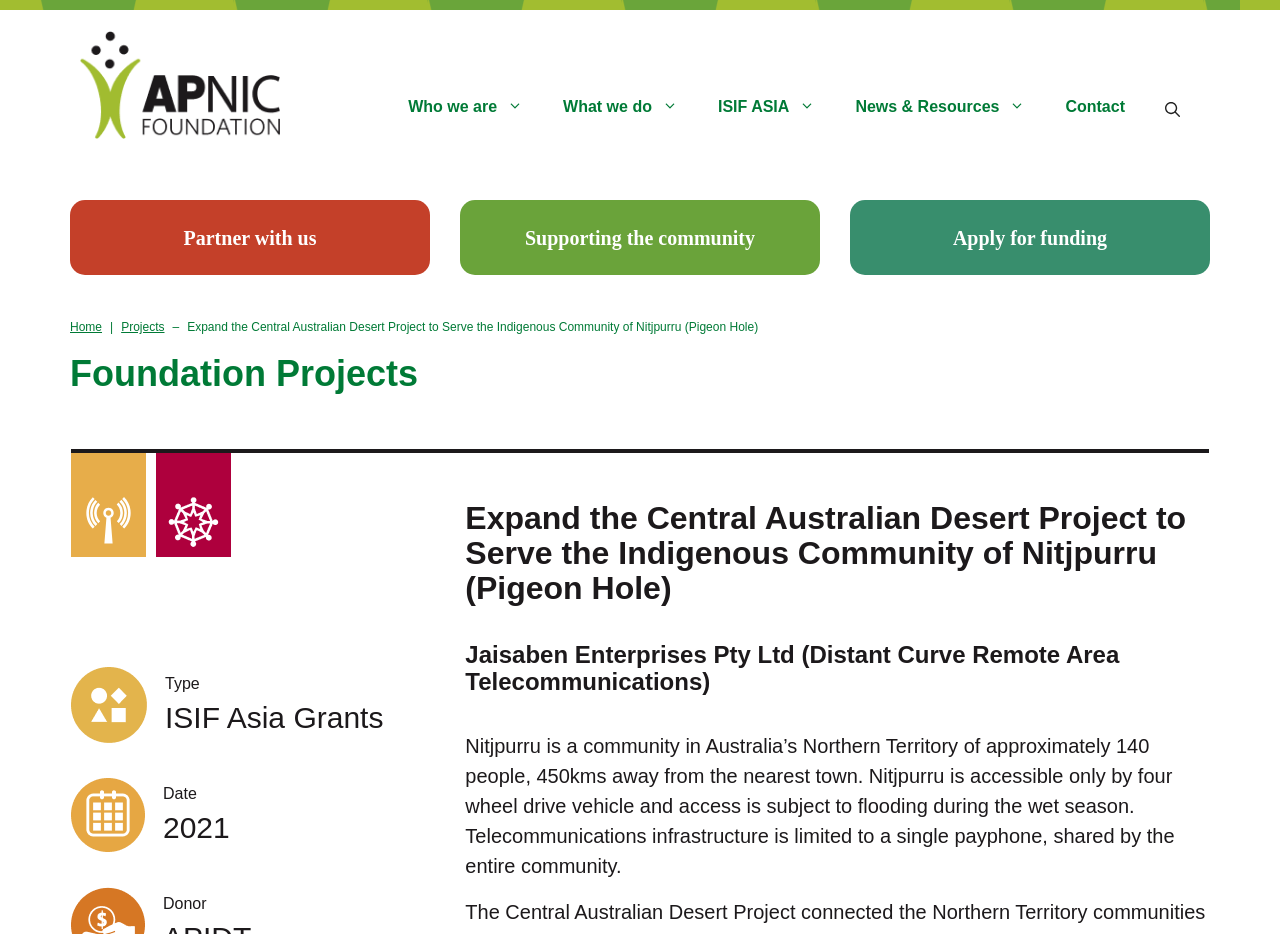Please identify the bounding box coordinates of the element on the webpage that should be clicked to follow this instruction: "Click on Partner with us". The bounding box coordinates should be given as four float numbers between 0 and 1, formatted as [left, top, right, bottom].

[0.055, 0.214, 0.336, 0.294]